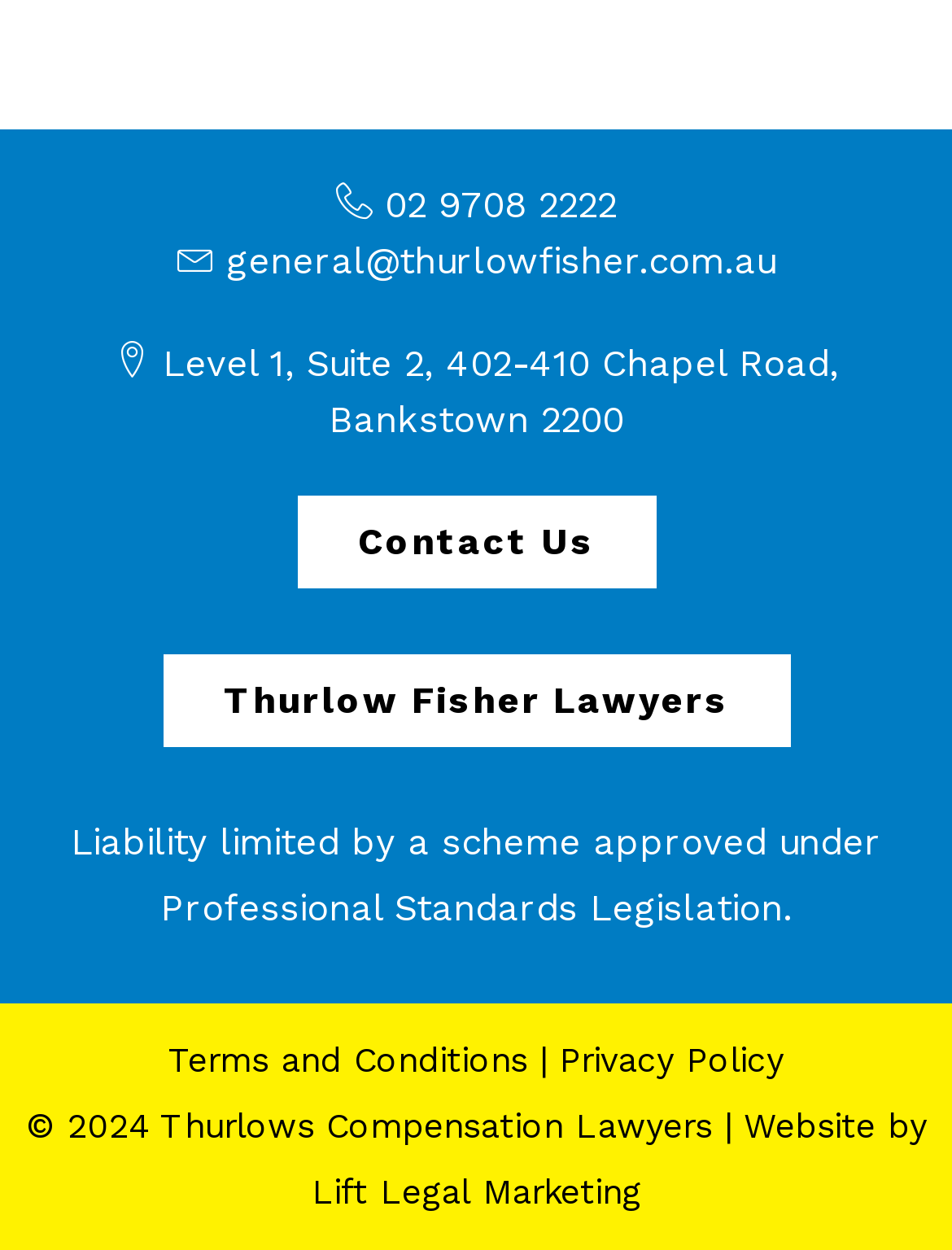Using the description "Contact Us", predict the bounding box of the relevant HTML element.

[0.312, 0.397, 0.688, 0.471]